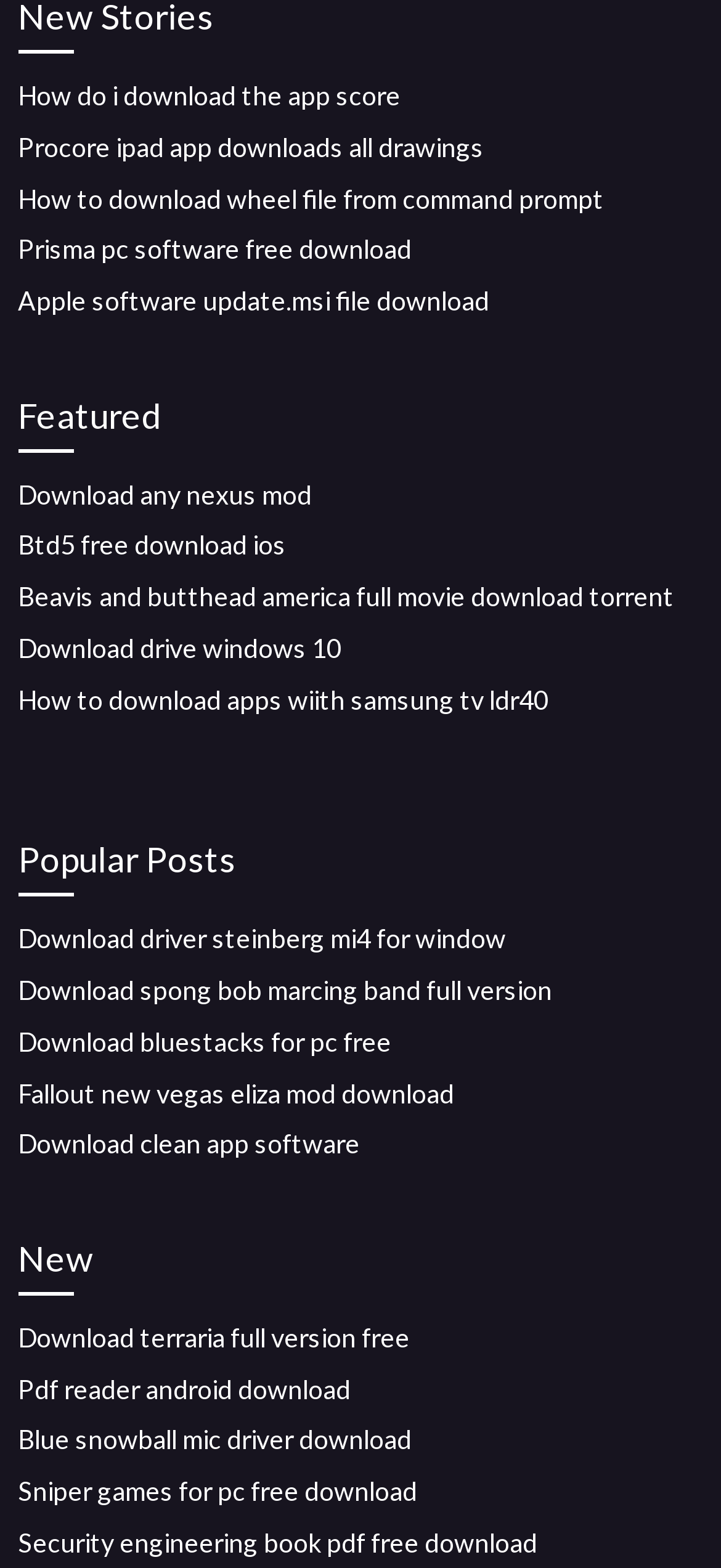Please identify the bounding box coordinates of the element that needs to be clicked to execute the following command: "Read the featured article". Provide the bounding box using four float numbers between 0 and 1, formatted as [left, top, right, bottom].

[0.025, 0.247, 0.975, 0.288]